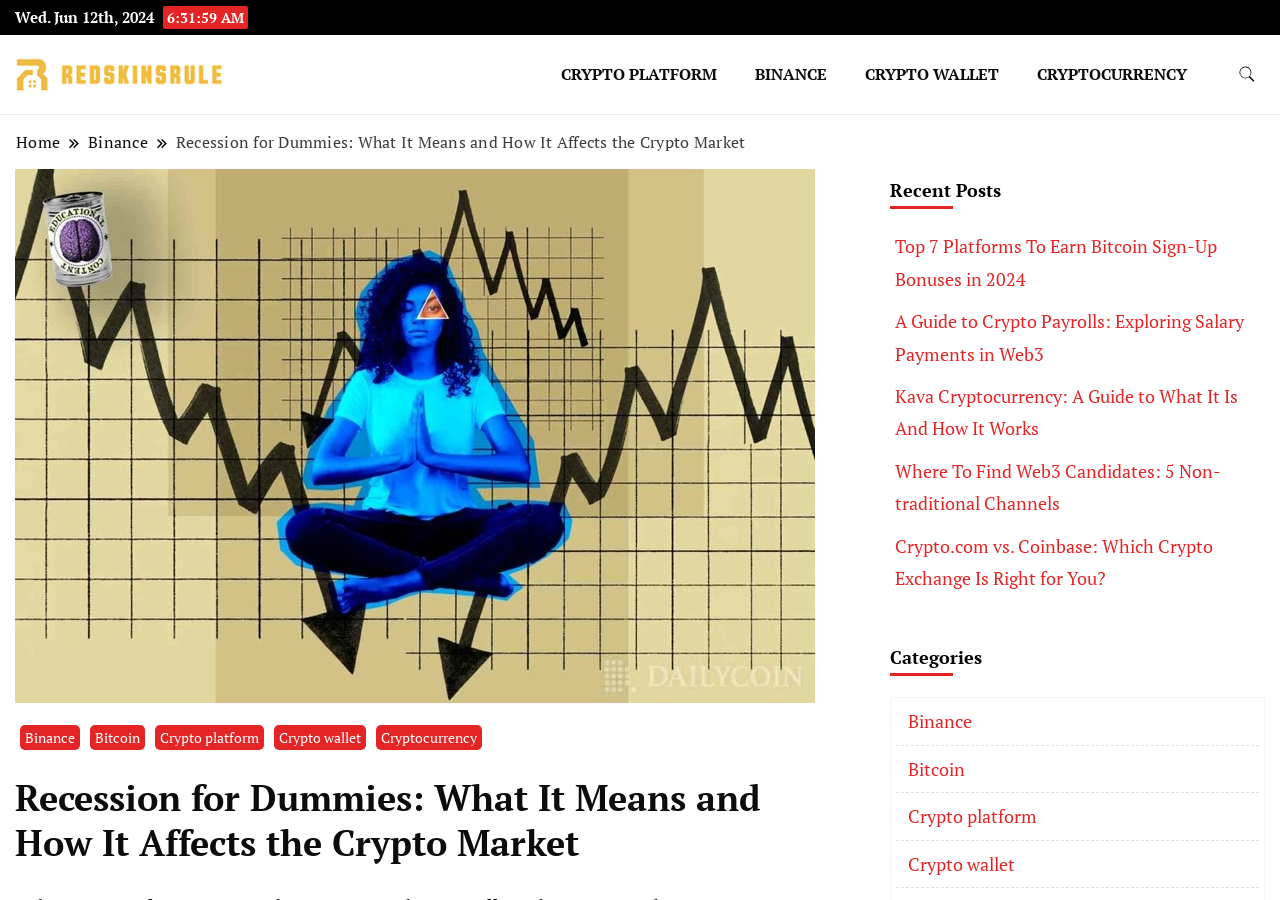Could you locate the bounding box coordinates for the section that should be clicked to accomplish this task: "Read the article about Top 7 Platforms To Earn Bitcoin Sign-Up Bonuses in 2024".

[0.699, 0.26, 0.951, 0.323]